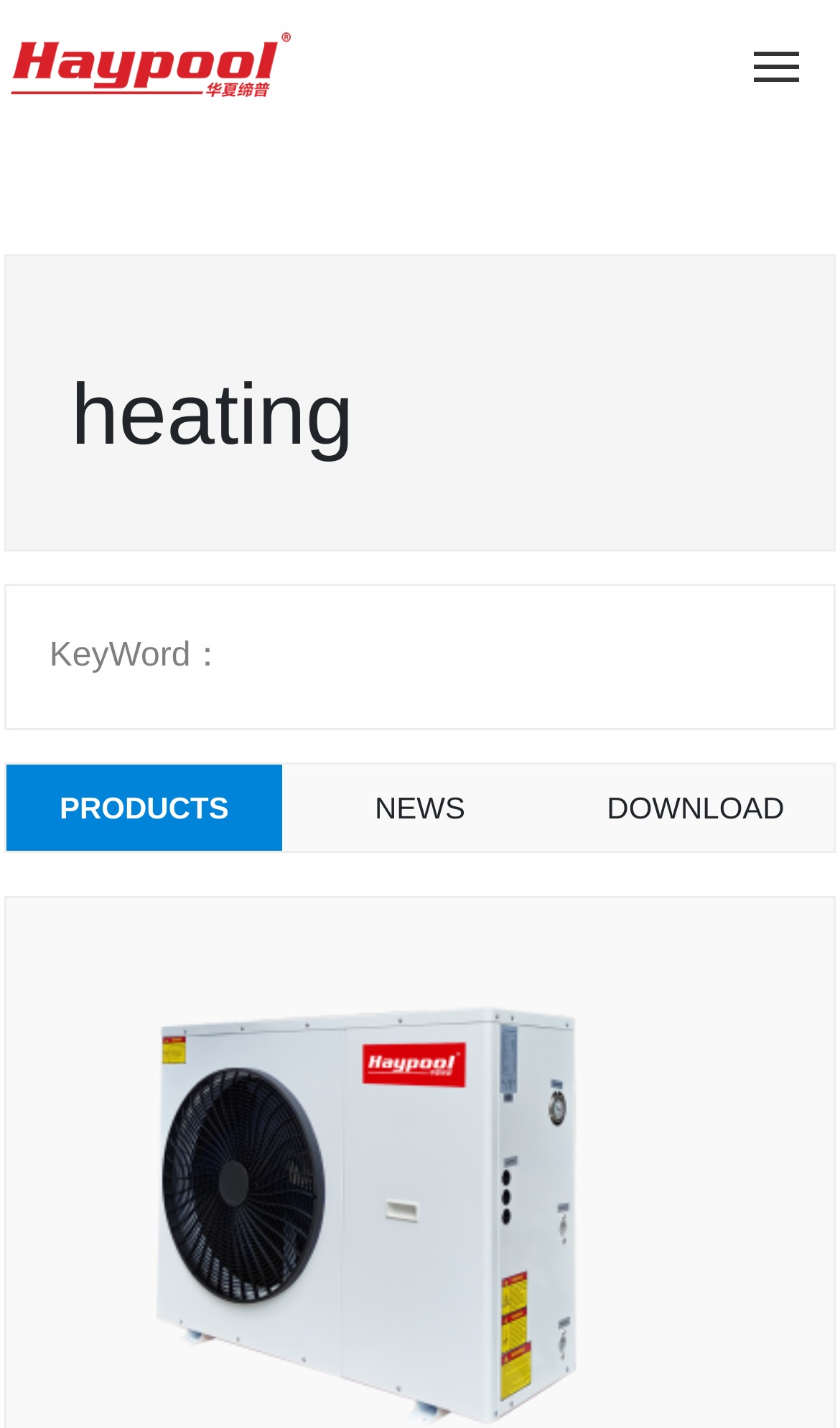Please identify the bounding box coordinates of the clickable element to fulfill the following instruction: "read News". The coordinates should be four float numbers between 0 and 1, i.e., [left, top, right, bottom].

[0.051, 0.354, 0.909, 0.388]